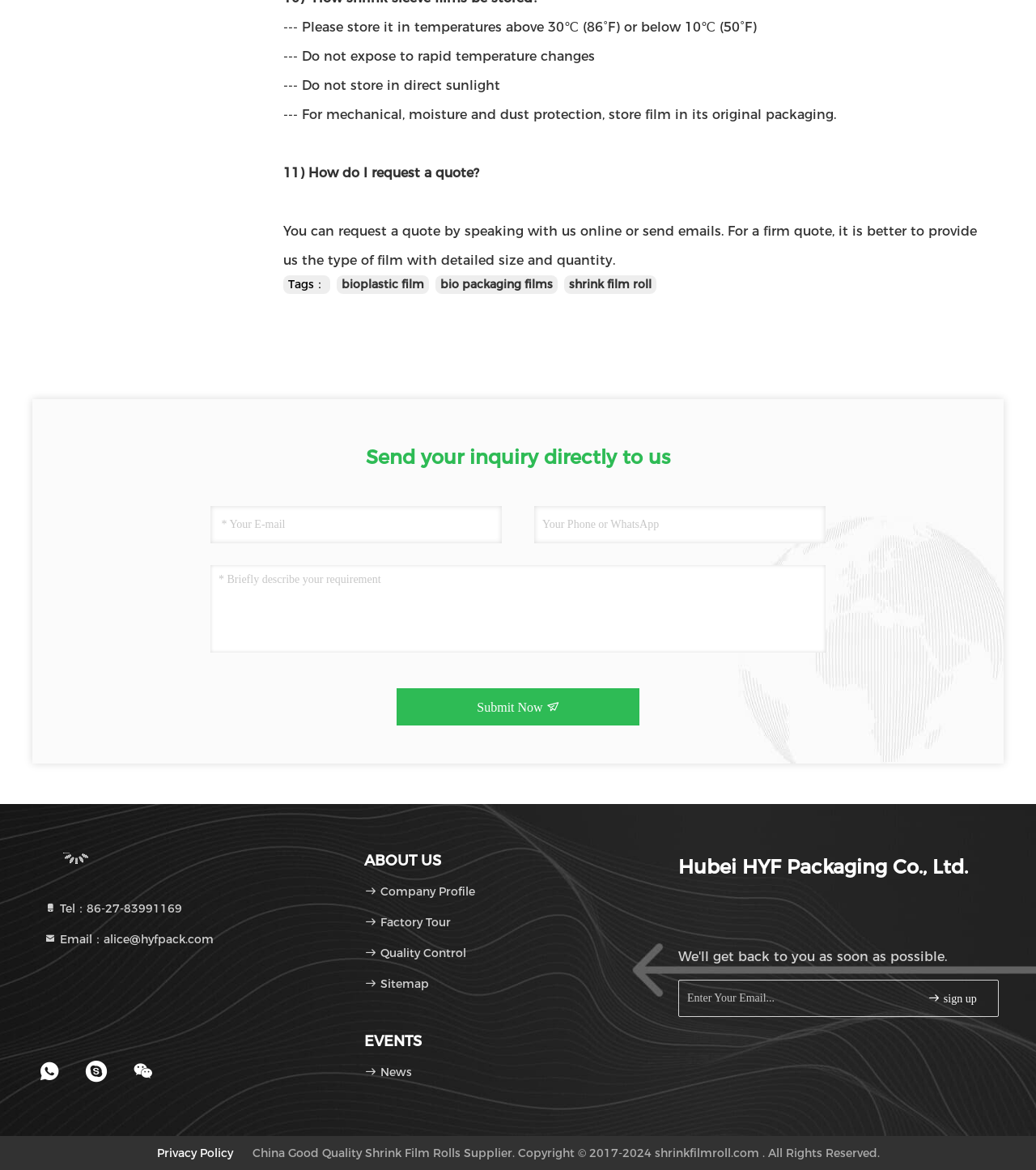Can you show the bounding box coordinates of the region to click on to complete the task described in the instruction: "Submit the inquiry"?

[0.383, 0.588, 0.617, 0.62]